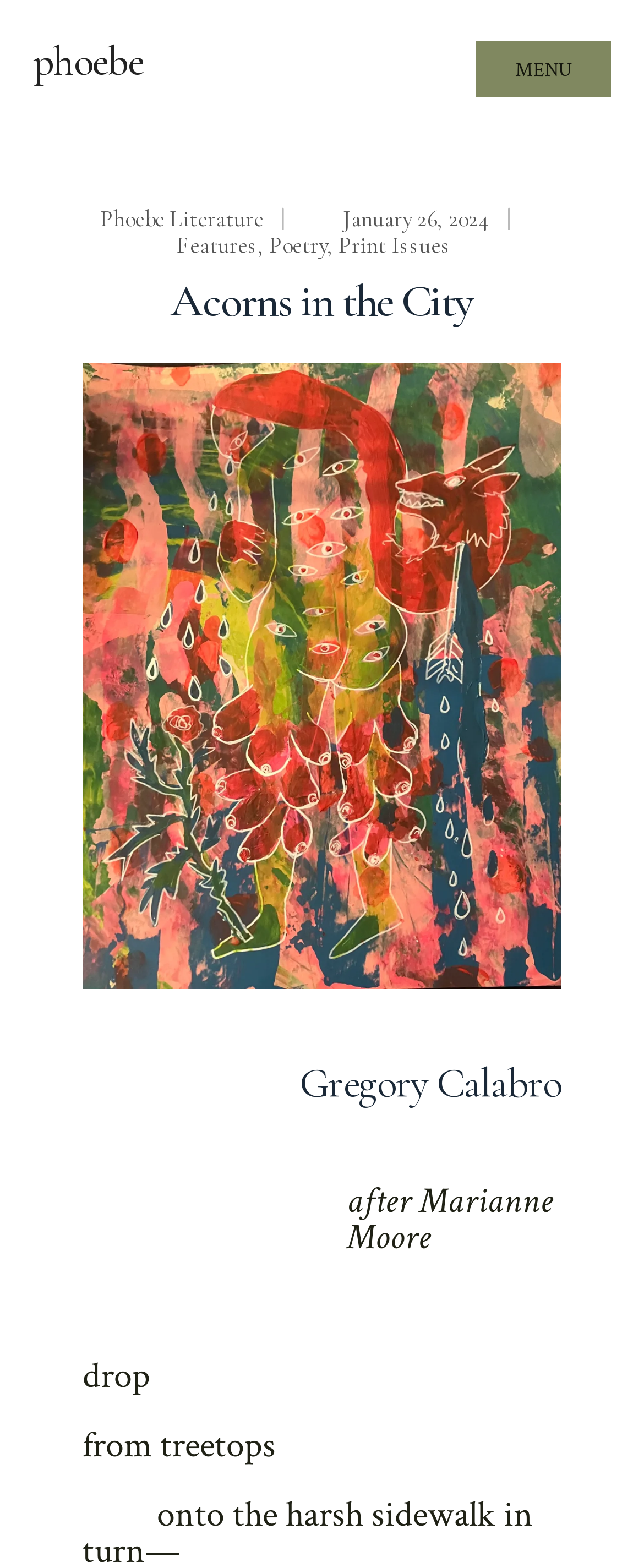What is the date mentioned on the webpage?
Please look at the screenshot and answer using one word or phrase.

January 26, 2024